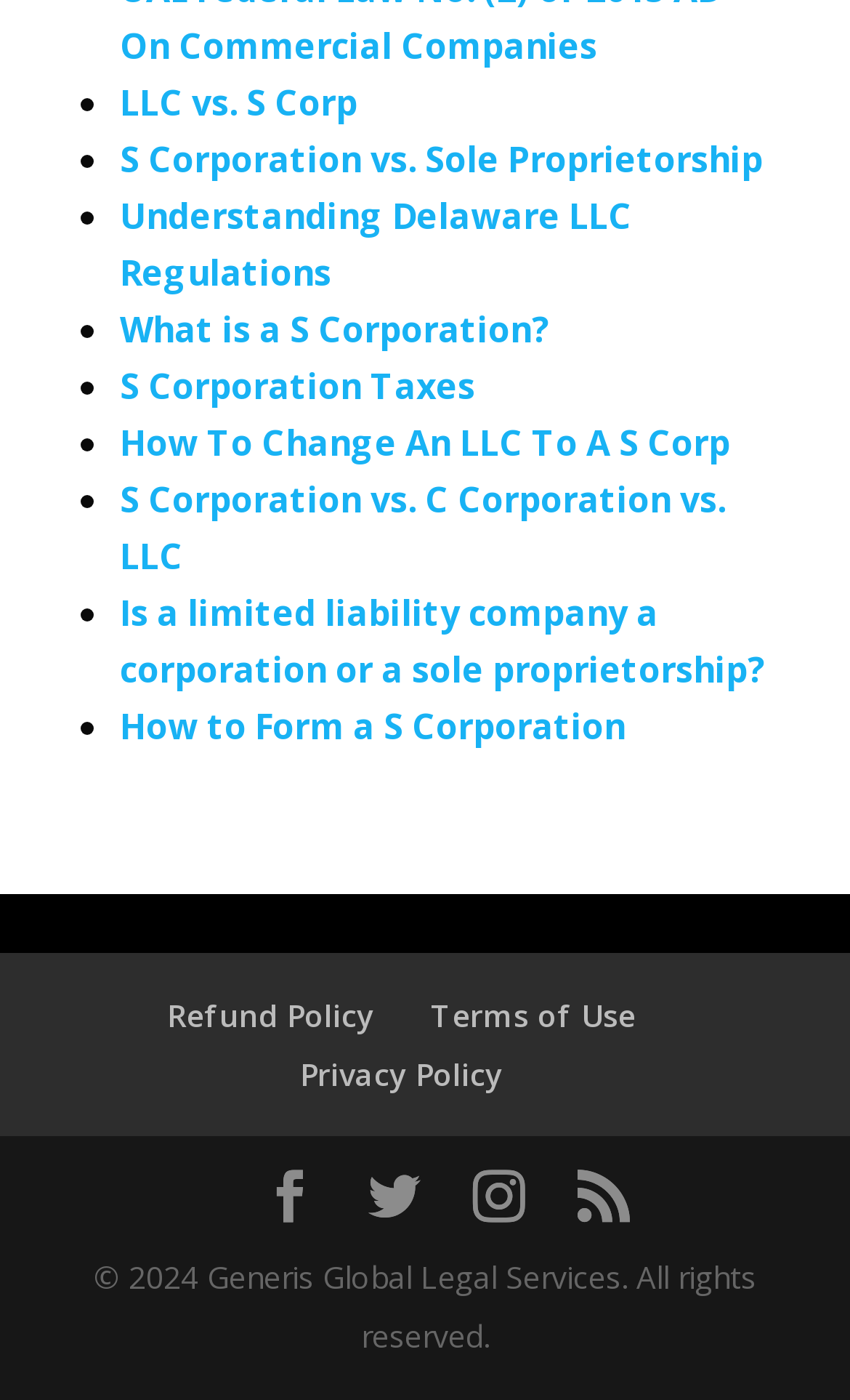What is the copyright year?
Using the image, provide a concise answer in one word or a short phrase.

2024